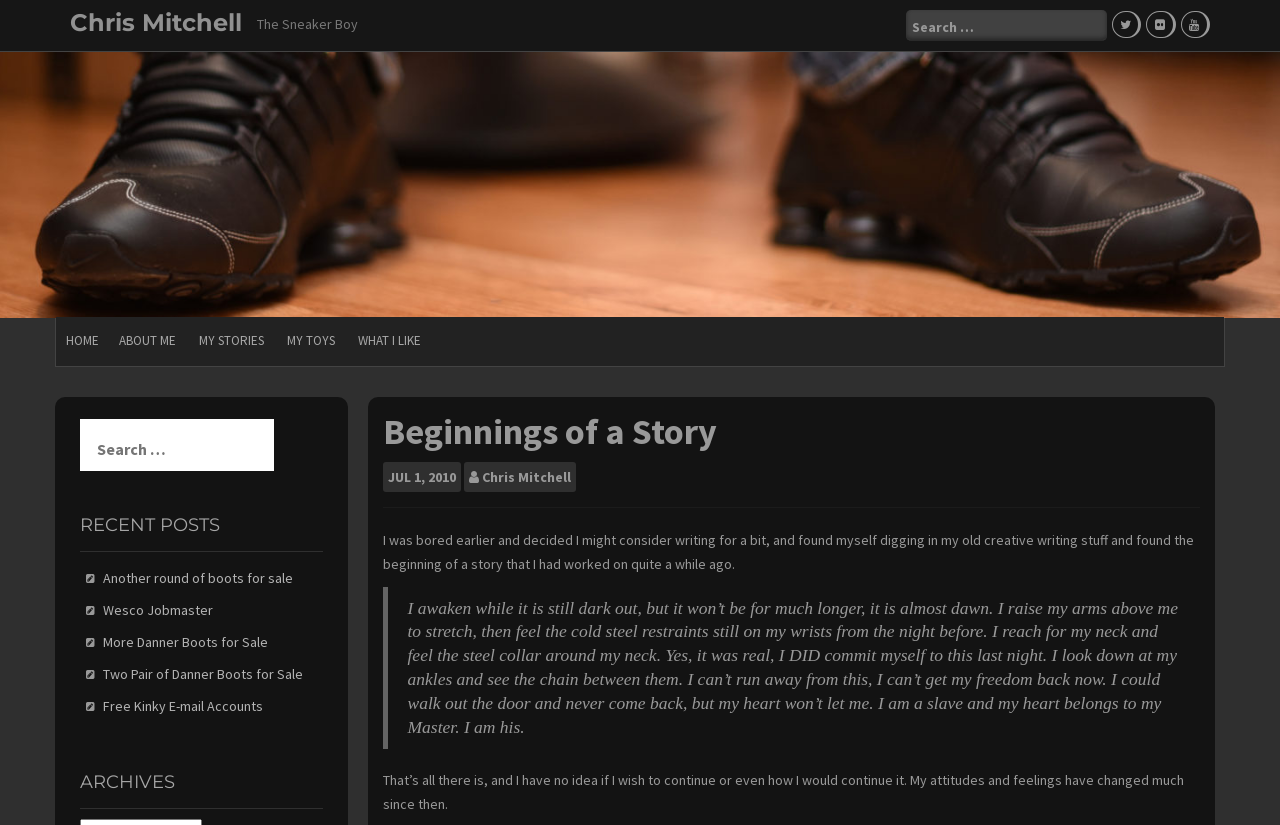Respond with a single word or phrase for the following question: 
What is the author's name?

Chris Mitchell